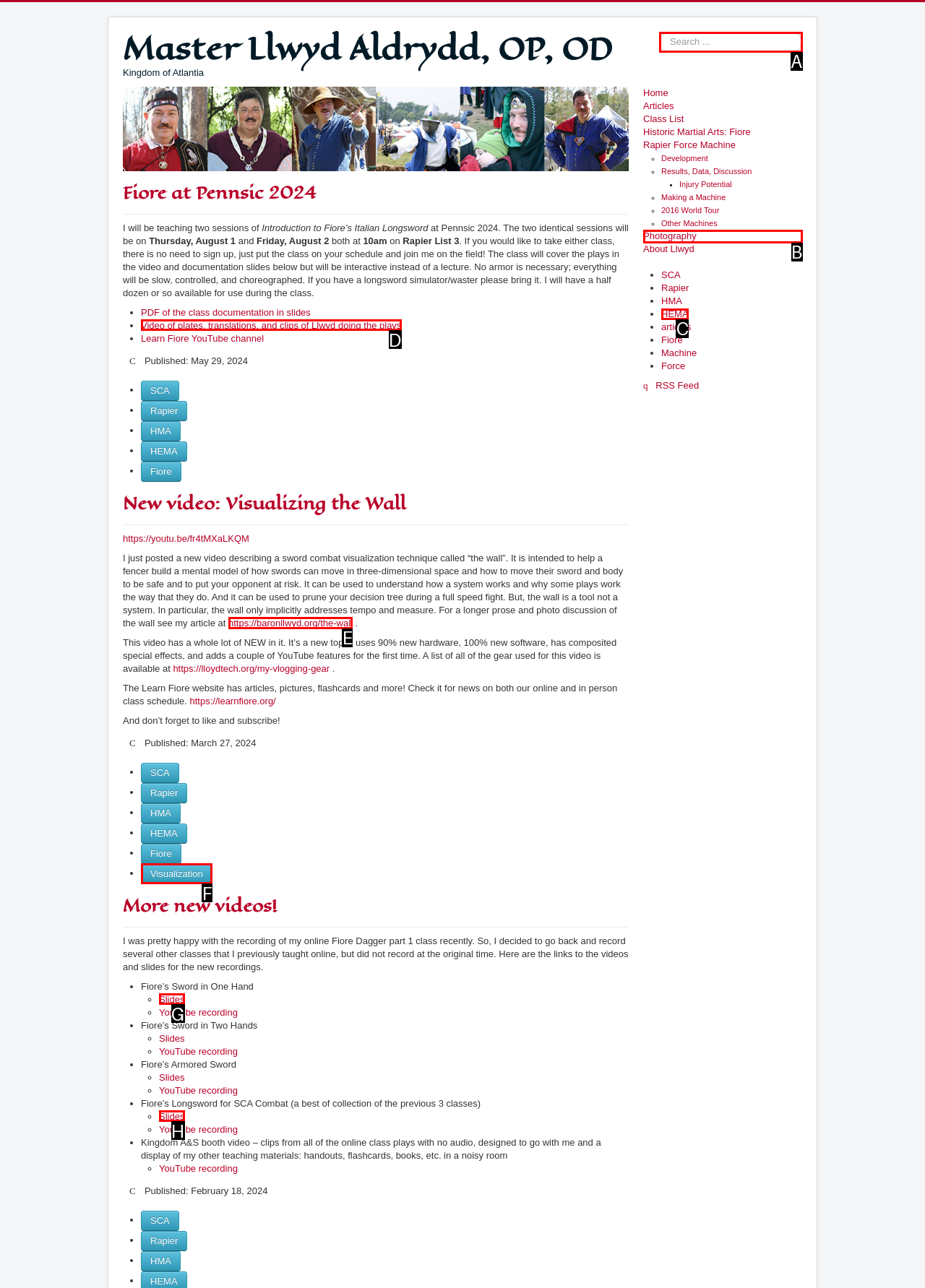Determine which element should be clicked for this task: Read the article on the wall
Answer with the letter of the selected option.

E